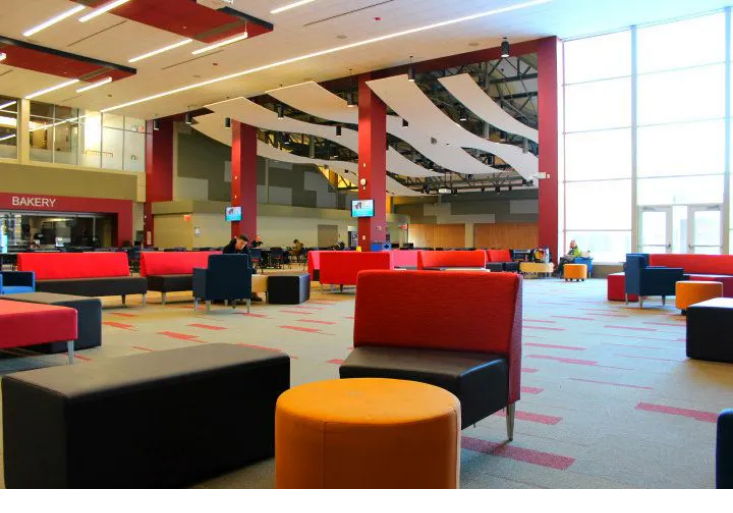Answer the question with a brief word or phrase:
What shape are the panels on the high ceilings?

Wave-like